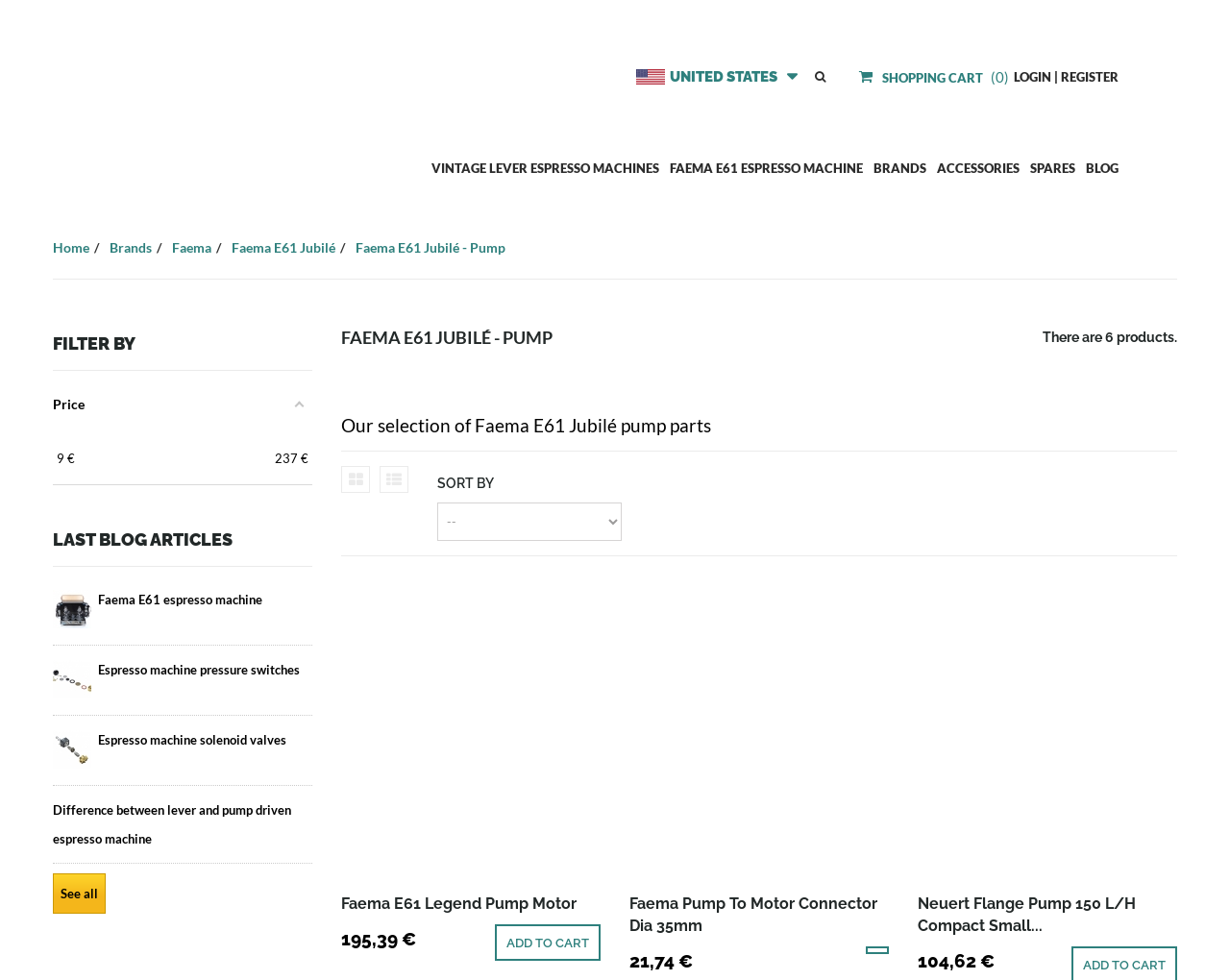Find the bounding box coordinates for the element that must be clicked to complete the instruction: "Filter by price". The coordinates should be four float numbers between 0 and 1, indicated as [left, top, right, bottom].

[0.043, 0.404, 0.069, 0.421]